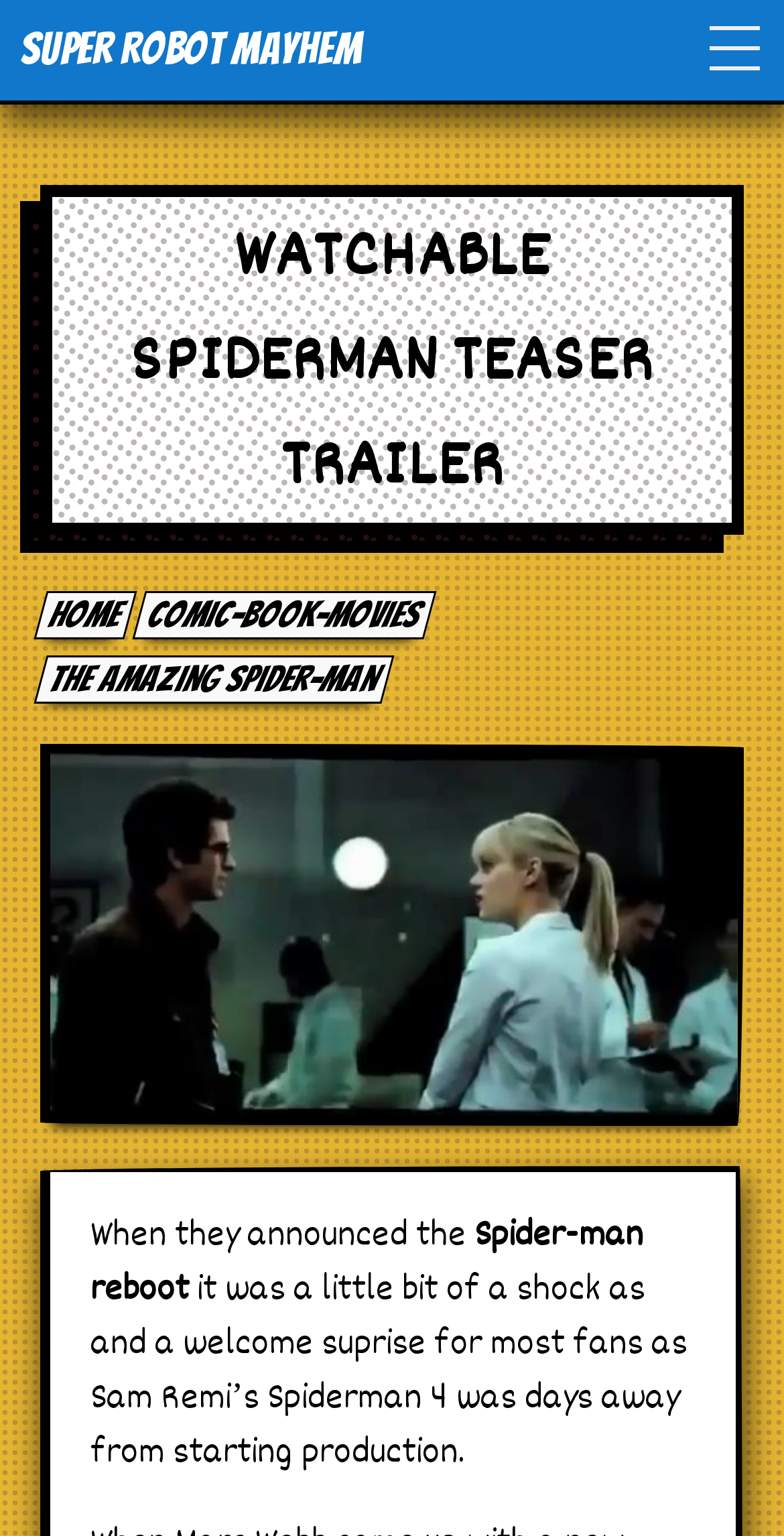Locate the coordinates of the bounding box for the clickable region that fulfills this instruction: "Check the save option".

None